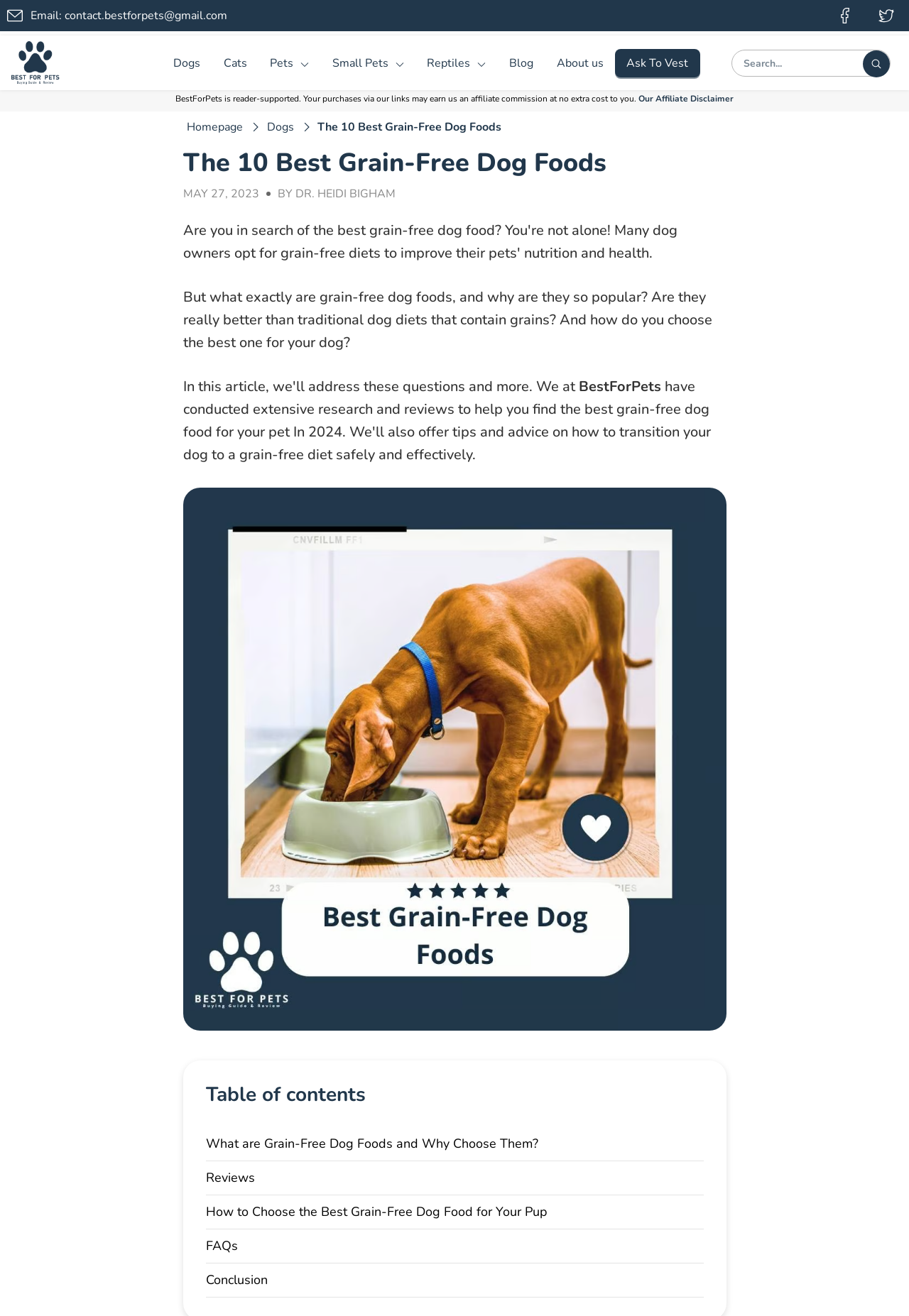Determine the bounding box coordinates of the clickable region to follow the instruction: "Click the 'Dogs' link".

[0.178, 0.034, 0.233, 0.061]